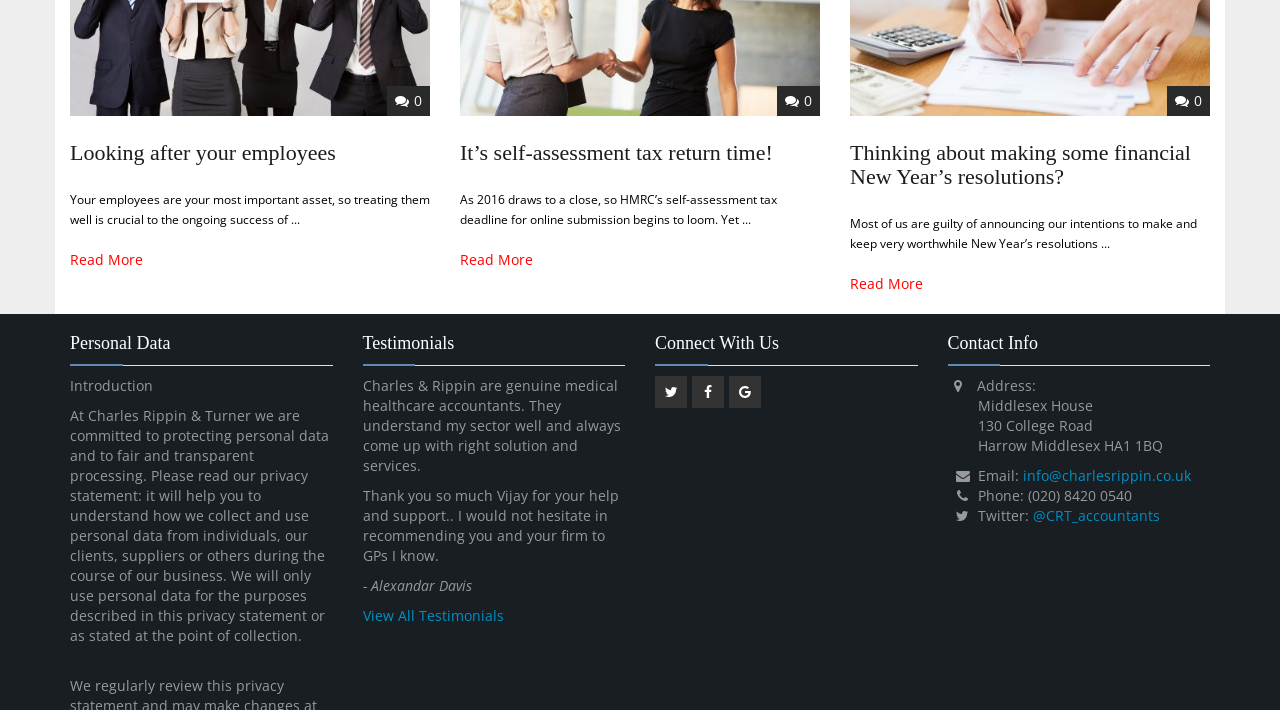What is the company's email address?
Using the information from the image, provide a comprehensive answer to the question.

I looked at the 'Contact Info' section and found the email address mentioned as 'info@charlesrippin.co.uk'.